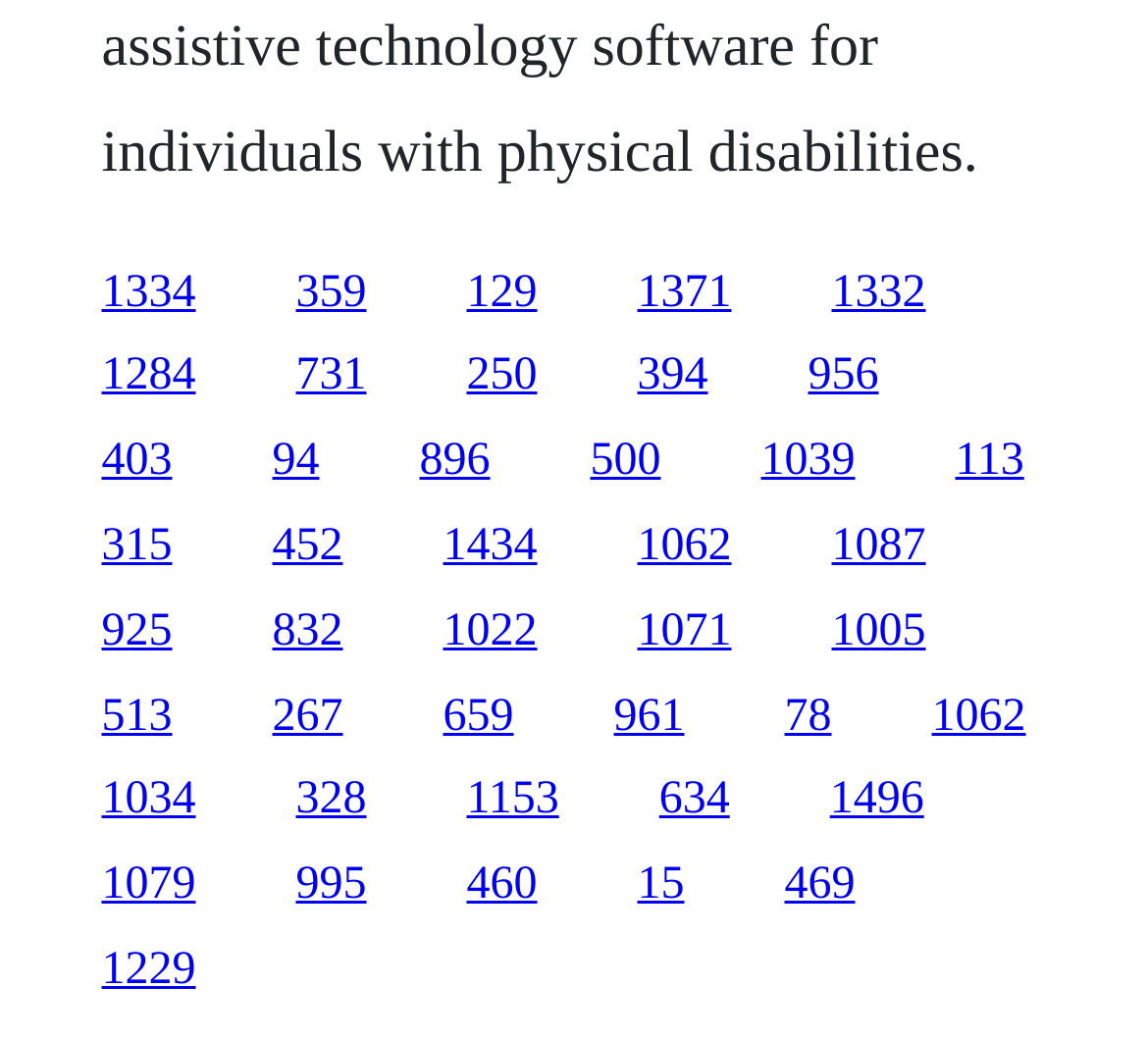Determine the bounding box coordinates of the clickable area required to perform the following instruction: "go to the ninth link". The coordinates should be represented as four float numbers between 0 and 1: [left, top, right, bottom].

[0.704, 0.338, 0.765, 0.386]